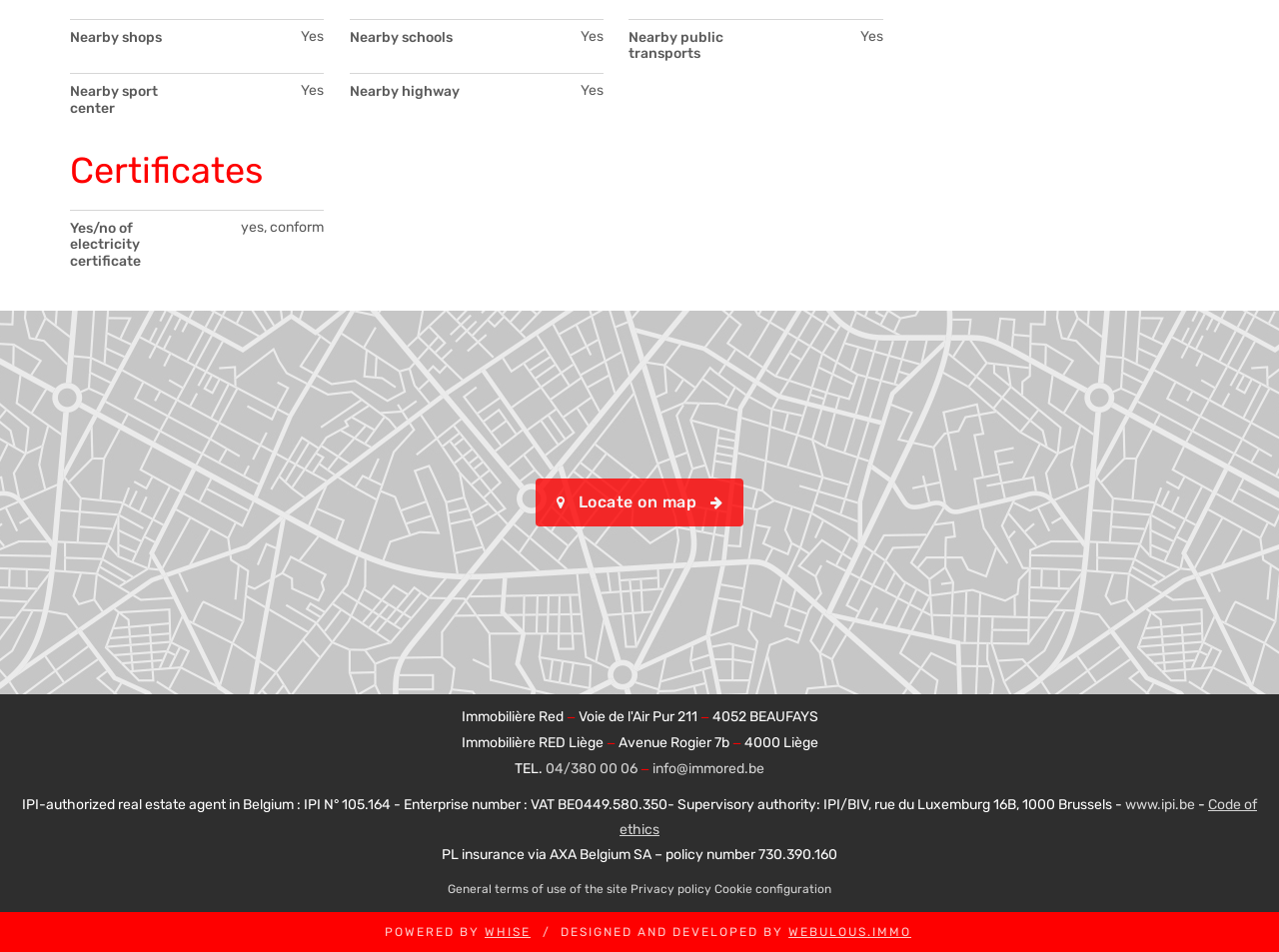Please identify the bounding box coordinates of the element's region that needs to be clicked to fulfill the following instruction: "Call 04/380 00 06". The bounding box coordinates should consist of four float numbers between 0 and 1, i.e., [left, top, right, bottom].

[0.427, 0.798, 0.498, 0.816]